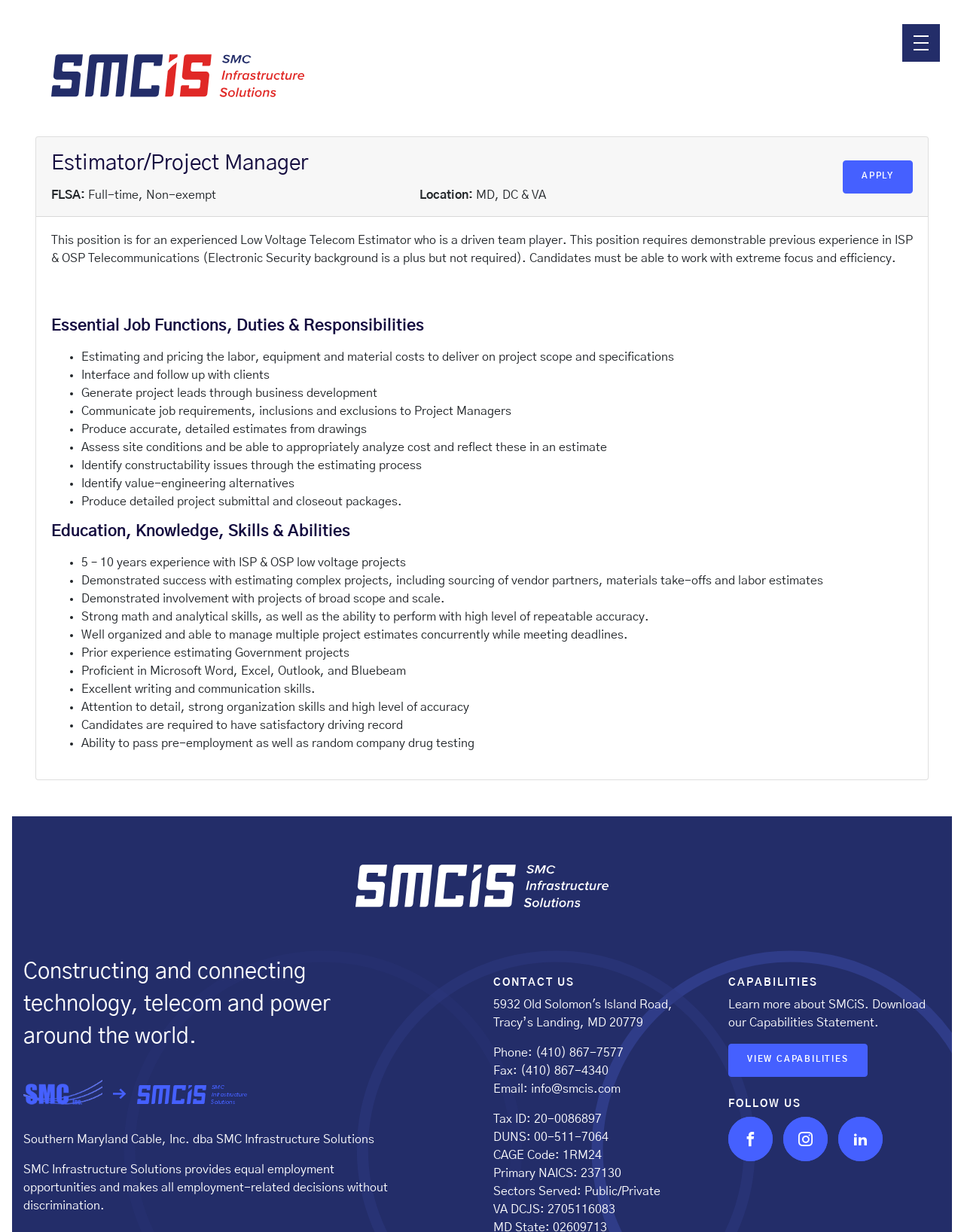Respond to the following question using a concise word or phrase: 
What is the job title of the position described on this webpage?

Estimator/Project Manager